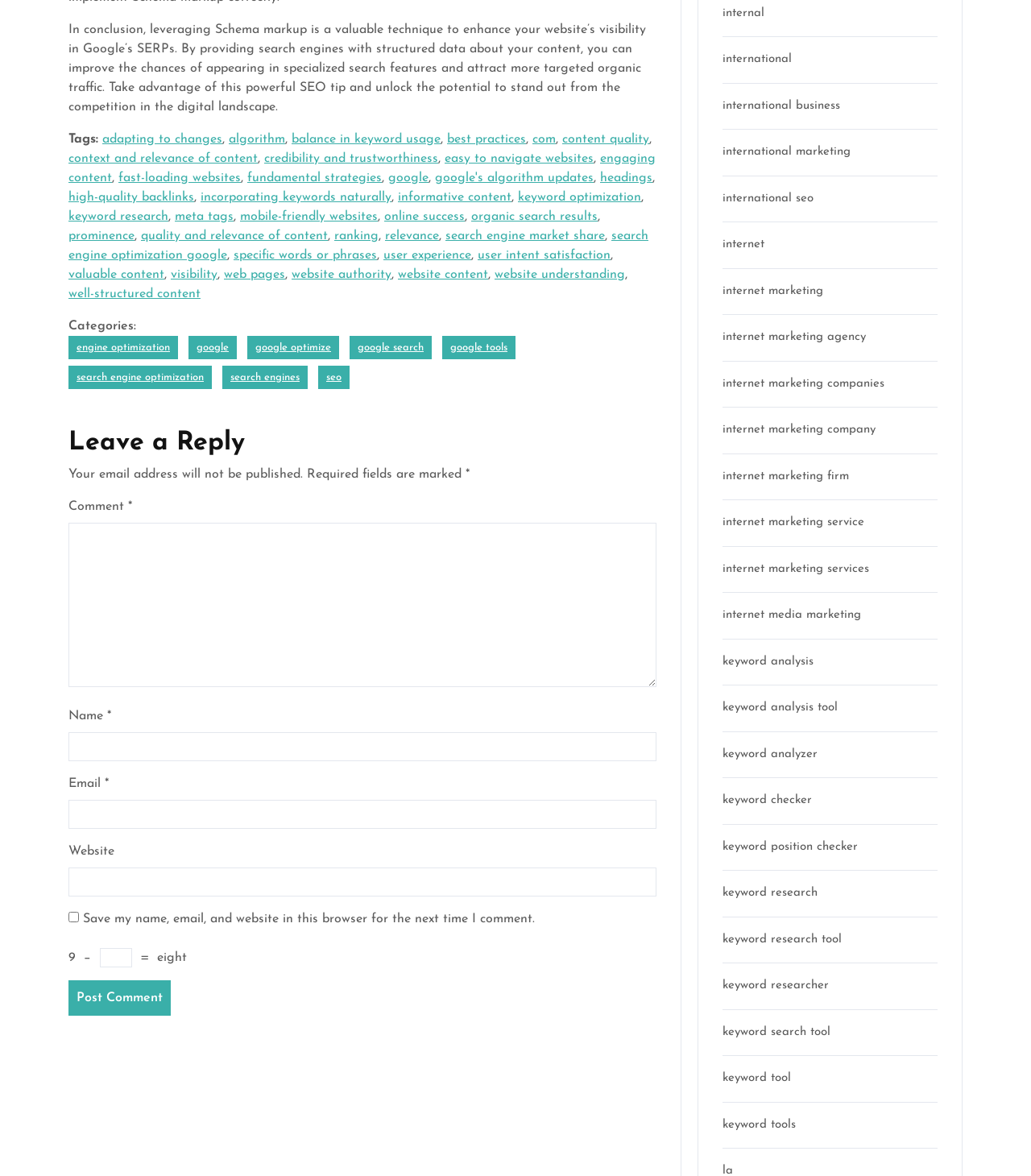Identify the bounding box of the HTML element described as: "easy to navigate websites".

[0.431, 0.129, 0.576, 0.14]